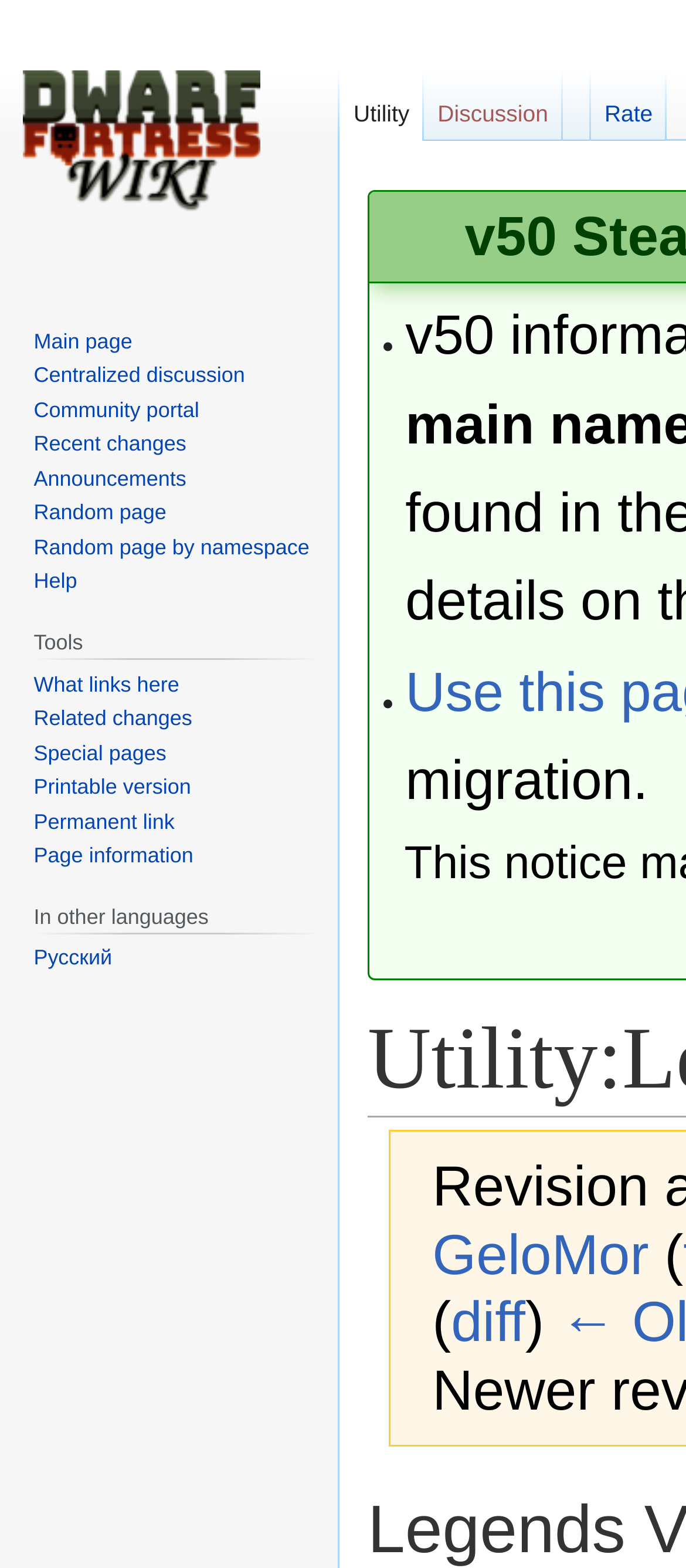Pinpoint the bounding box coordinates of the element that must be clicked to accomplish the following instruction: "View GeloMor". The coordinates should be in the format of four float numbers between 0 and 1, i.e., [left, top, right, bottom].

[0.63, 0.801, 0.946, 0.815]